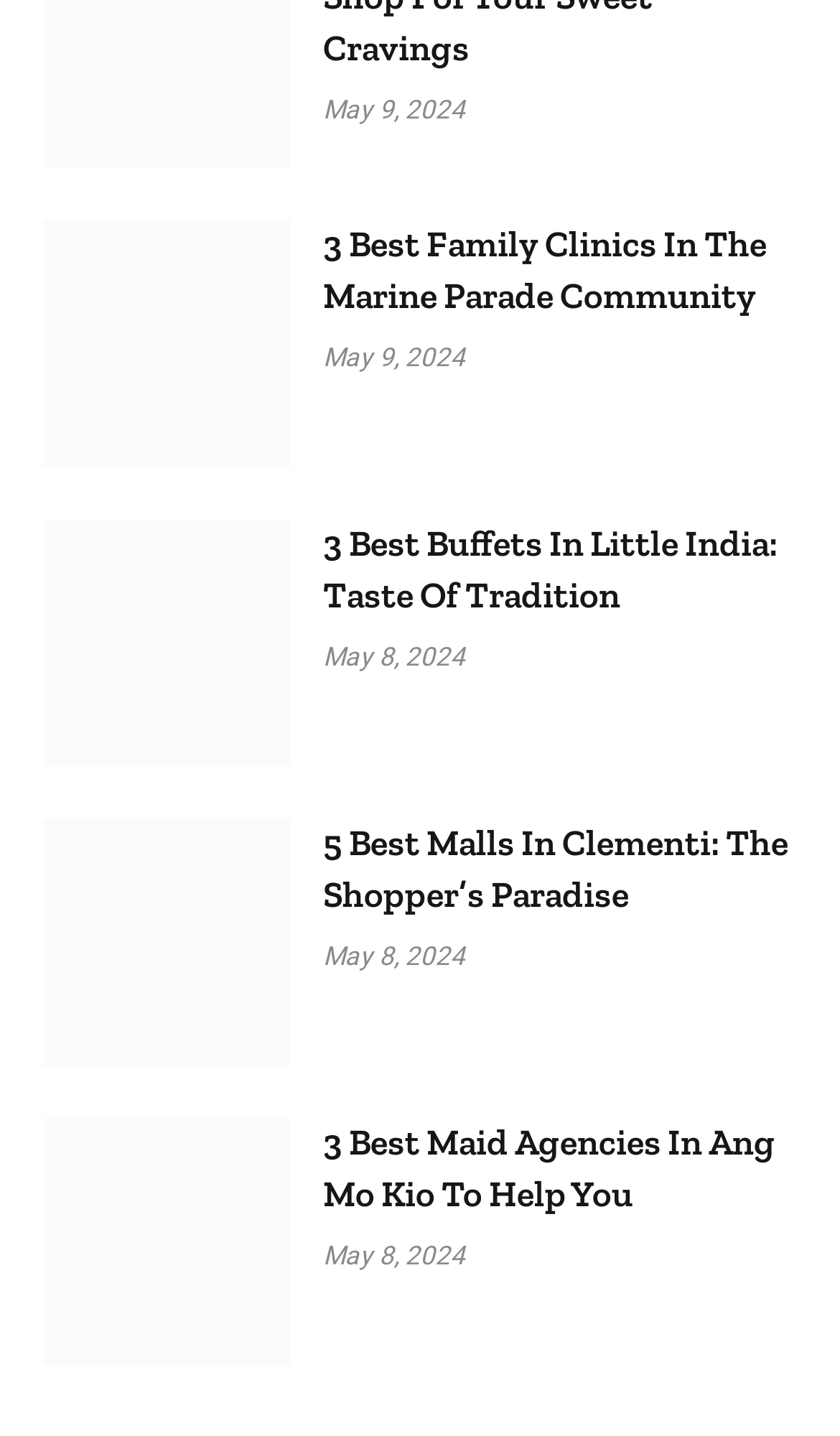Find the bounding box coordinates of the area to click in order to follow the instruction: "View the best buffet options in Little India".

[0.051, 0.431, 0.346, 0.463]